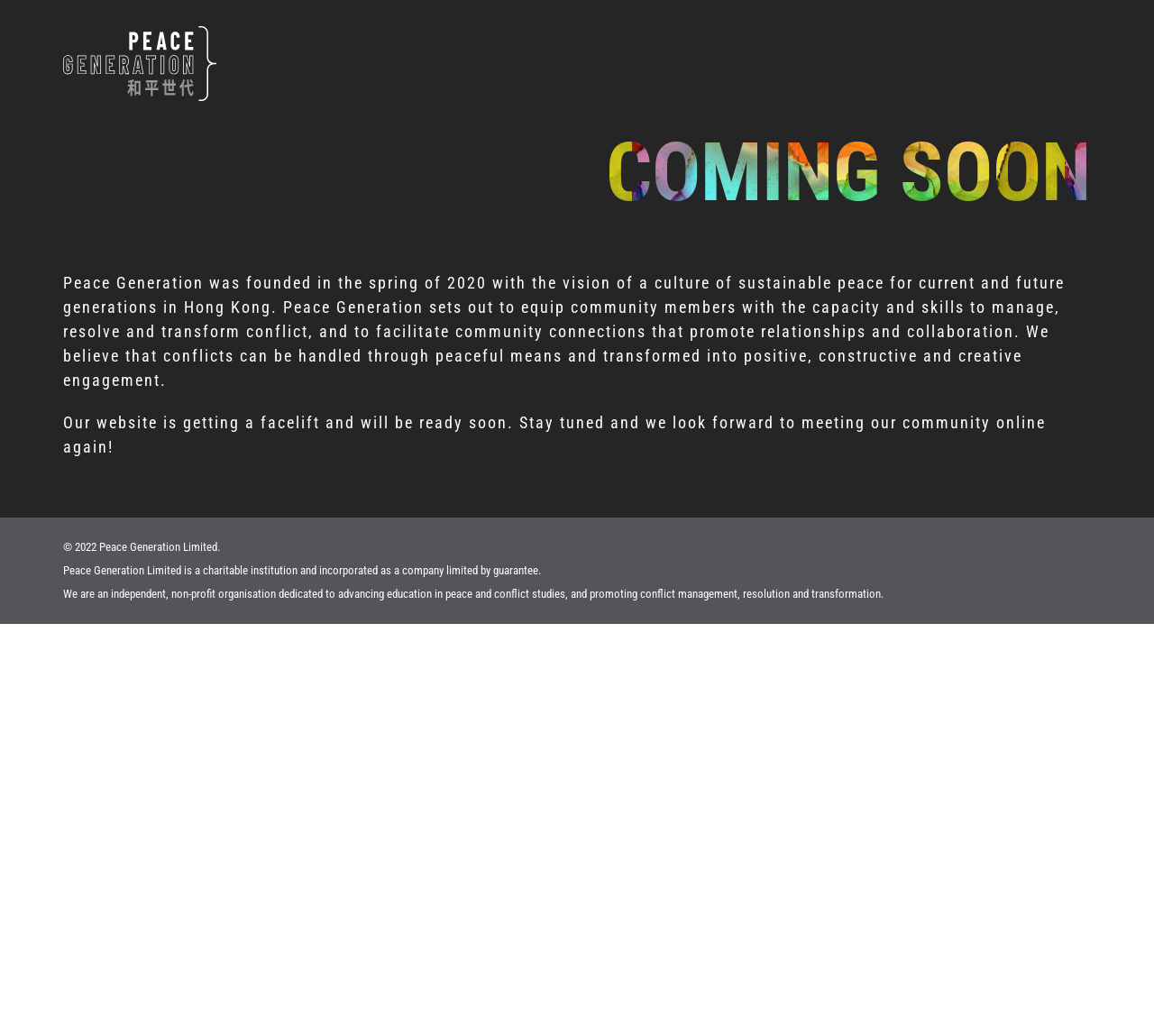Please use the details from the image to answer the following question comprehensively:
What is the year of the organization's founding?

The year of the organization's founding is 2020, which can be found in the StaticText element that describes the organization's history.